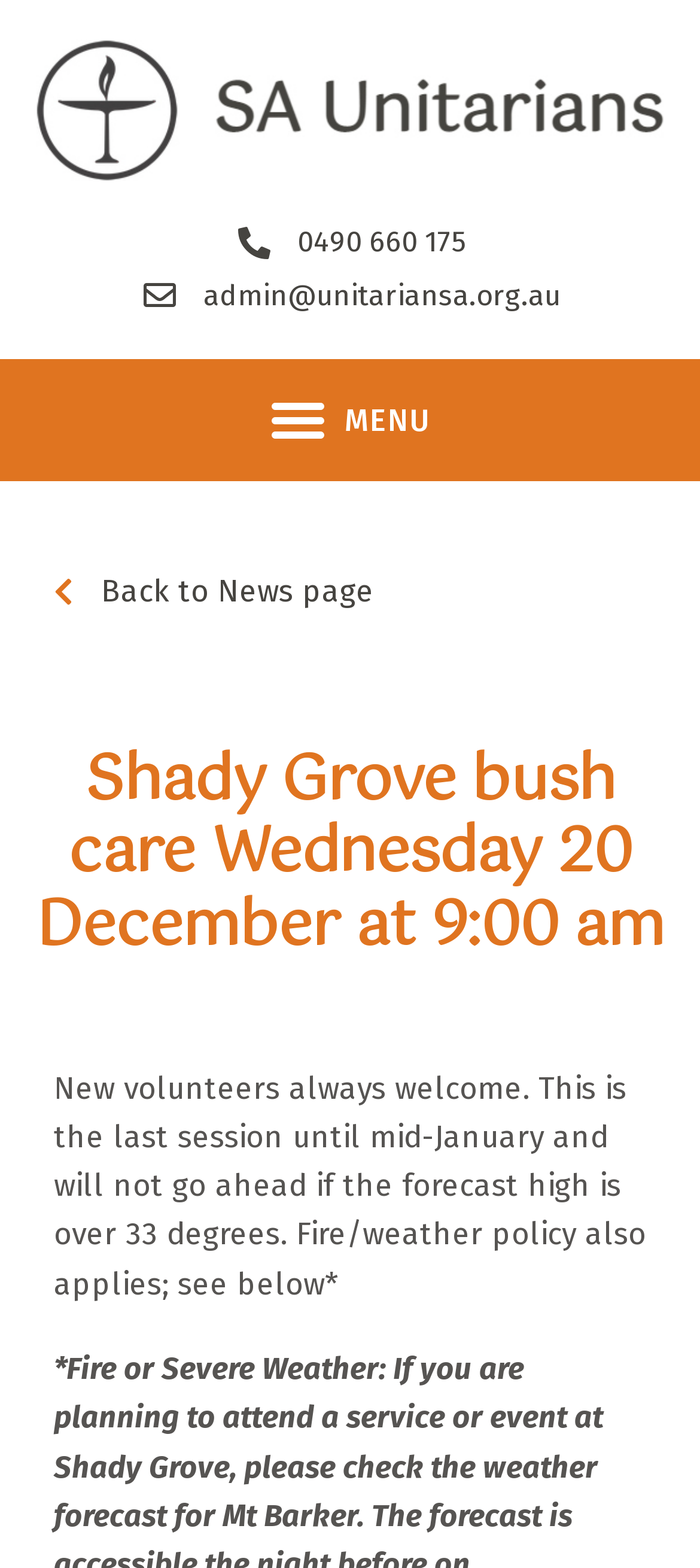Is there a way to go back to the previous page?
Using the image, provide a concise answer in one word or a short phrase.

Yes